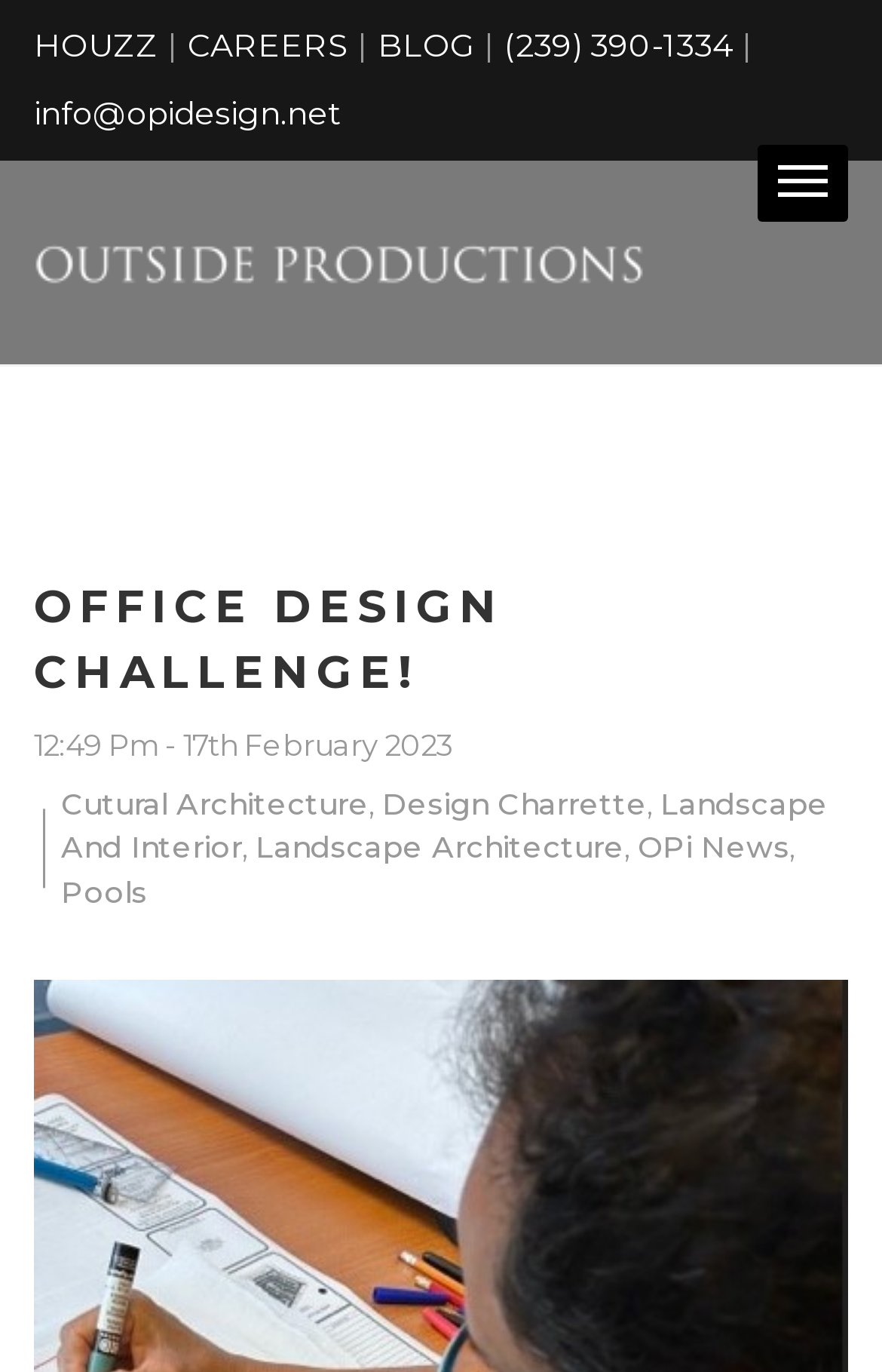Give a full account of the webpage's elements and their arrangement.

The webpage appears to be a blog post or article from a landscape architecture firm. At the top, there is a navigation menu with links to "HOUZZ", "CAREERS", "BLOG", and a phone number "(239) 390-1334". Below the navigation menu, there is a logo image on the left side, and a heading "OFFICE DESIGN CHALLENGE!" in a prominent font.

Below the heading, there is a timestamp "12:49 Pm - 17th February 2023" indicating when the post was published. The main content of the post is a collection of links and tags related to the design challenge, including "Cutural Architecture", "Design Charrette", "Landscape And Interior", "Landscape Architecture", "OPi News", and "Pools". These links are arranged in a horizontal list, with commas separating each item.

The overall layout of the webpage is clean, with a clear hierarchy of elements. The logo and navigation menu are positioned at the top, followed by the main content area. The links and tags are organized in a logical and easy-to-read manner, making it simple for users to scan and understand the content of the post.